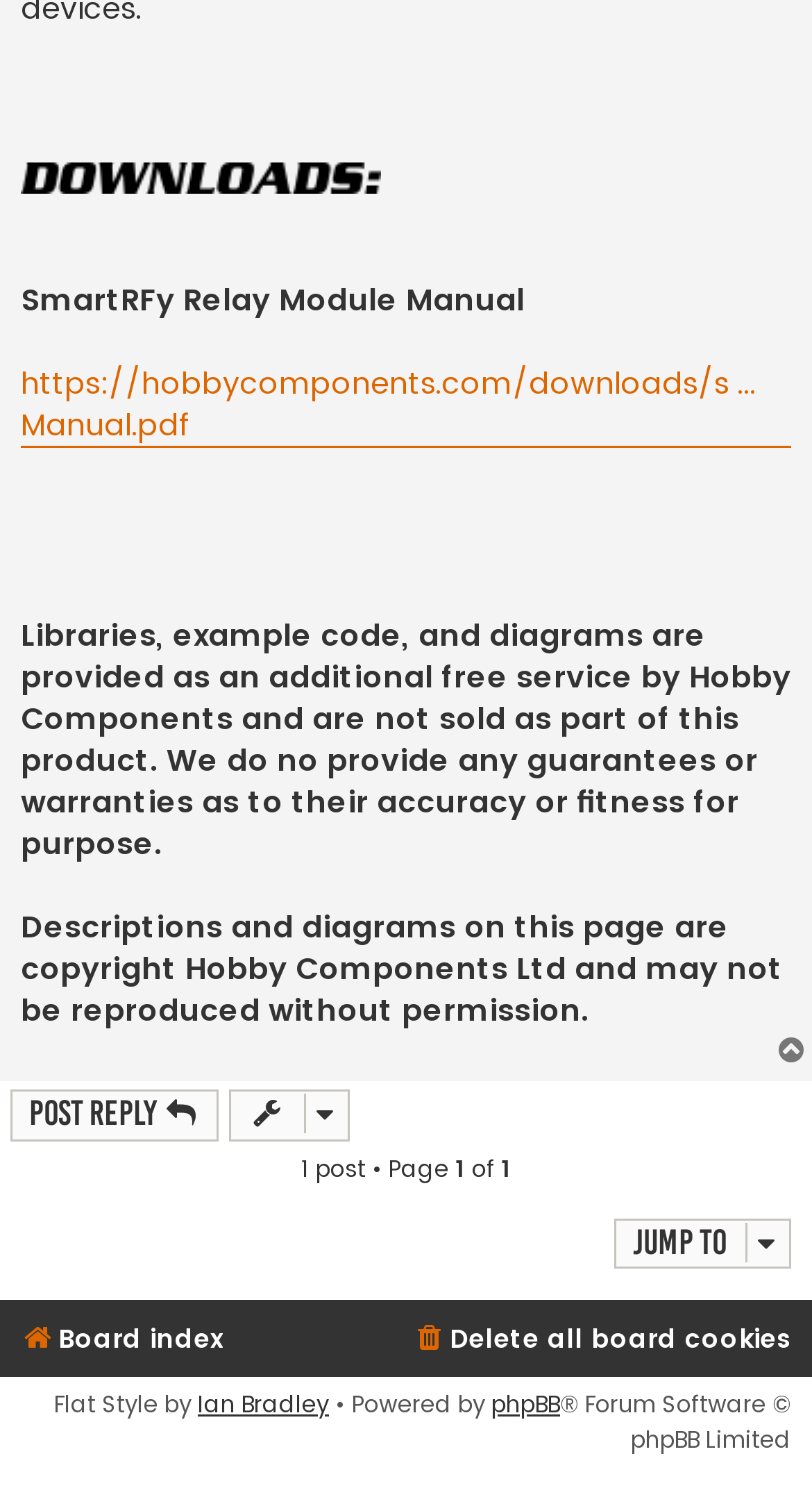Examine the image carefully and respond to the question with a detailed answer: 
What is the copyright notice for the descriptions and diagrams on the page?

The answer can be found in the StaticText element with the text 'Descriptions and diagrams on this page are copyright Hobby Components Ltd and may not be reproduced without permission.' which indicates the copyright notice for the descriptions and diagrams on the page.